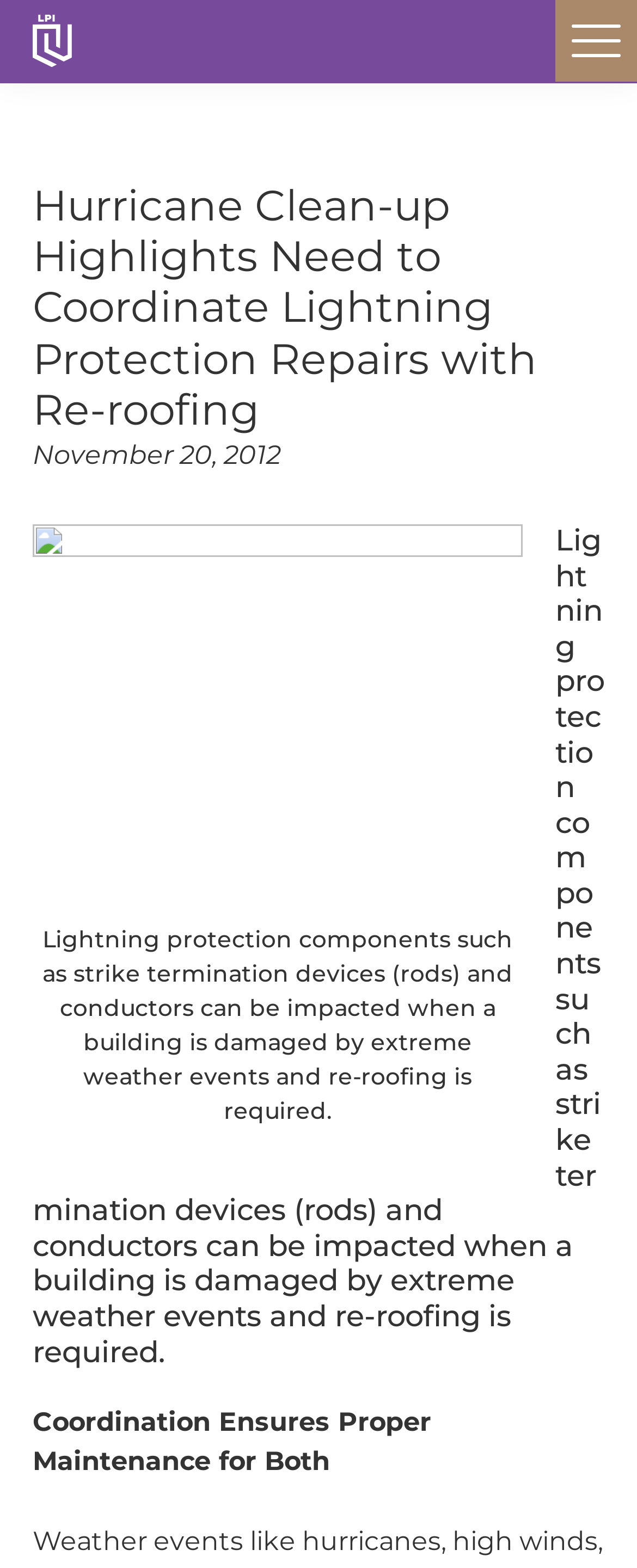What is the topic of the webpage?
We need a detailed and meticulous answer to the question.

The webpage is about lightning protection, specifically highlighting the need to coordinate lightning protection repairs with re-roofing after extreme weather events, as indicated by the heading and the image description.